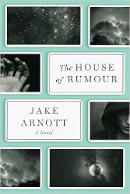Give a thorough caption of the image, focusing on all visible elements.

This image showcases the cover of "The House of Rumour," a novel by Jake Arnott. The design features a collage-style layout with a series of black-and-white photographs, evoking a sense of mystery and intrigue. Central to the cover is the title "The House of Rumour" in a bold, elegant font, clearly highlighting the book's name. Below, the author's name, Jake Arnott, is presented alongside the subtitle "A Novel," indicating the format of the work. The muted color palette of soft greens and dark tones contributes to a moody atmosphere, suggesting themes of suspense and complexity that may be explored within the pages of the novel. Overall, this visually engaging cover invites readers into a narrative filled with secrets and stories.